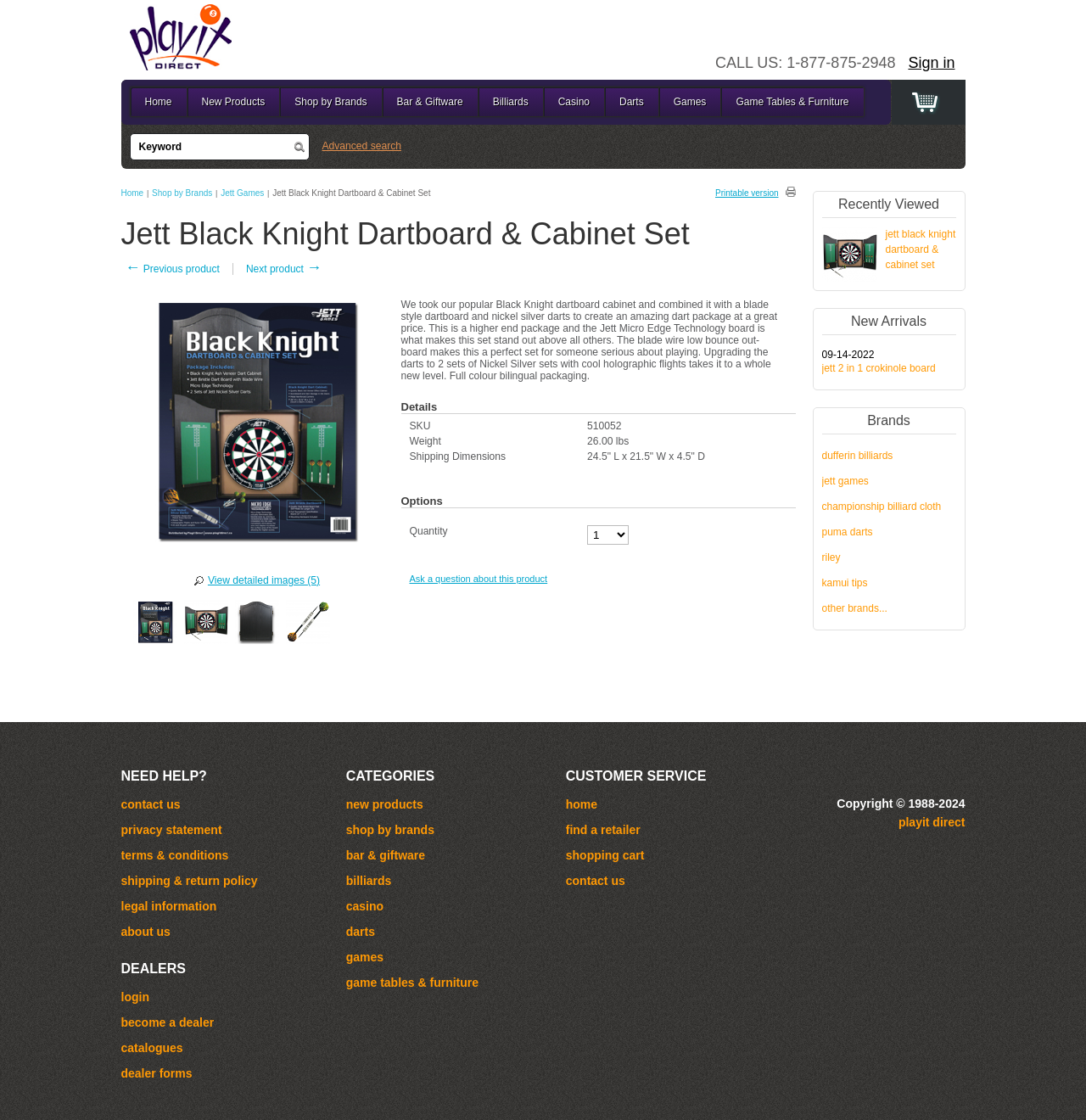Analyze the image and give a detailed response to the question:
How many images are available for the product?

I found the answer by looking at the link element with the text 'View detailed images (5)' which indicates that there are 5 images available for the product.